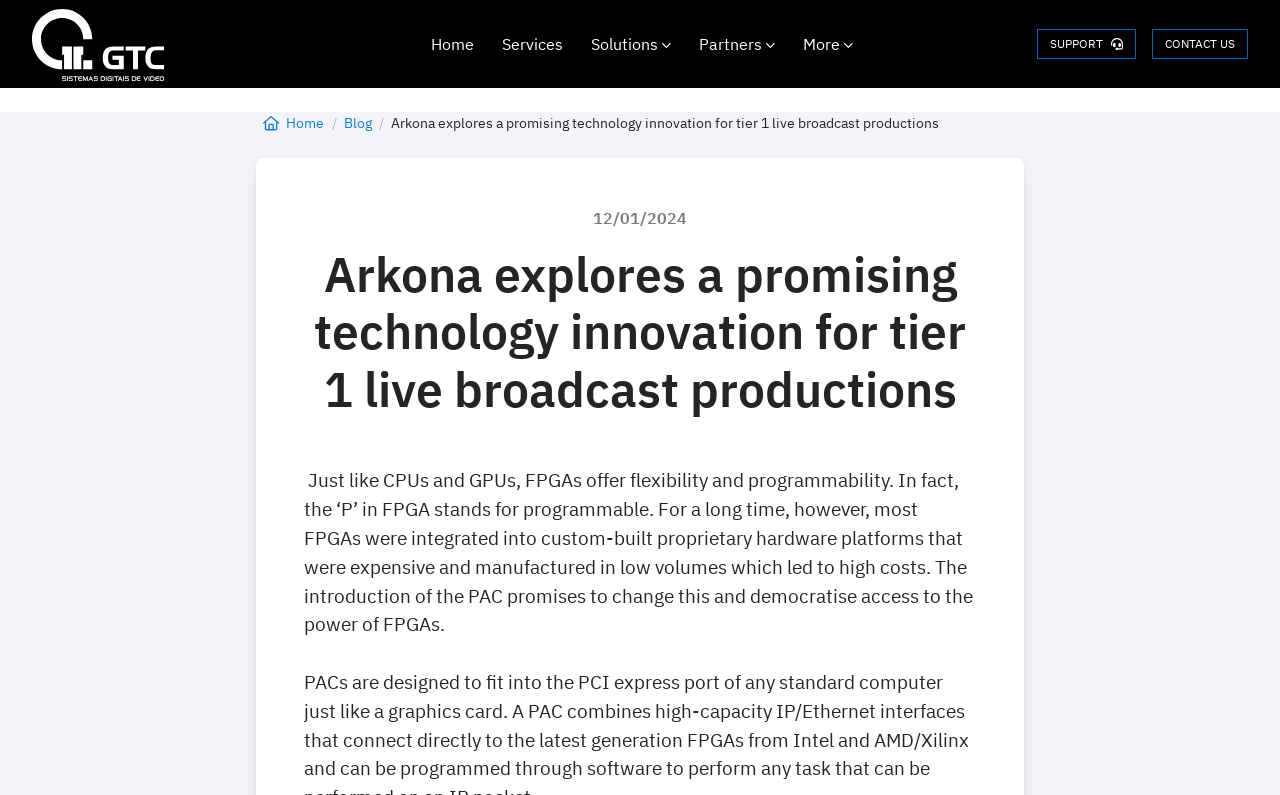Provide the bounding box coordinates of the HTML element described by the text: "CONTACT US". The coordinates should be in the format [left, top, right, bottom] with values between 0 and 1.

[0.9, 0.036, 0.975, 0.074]